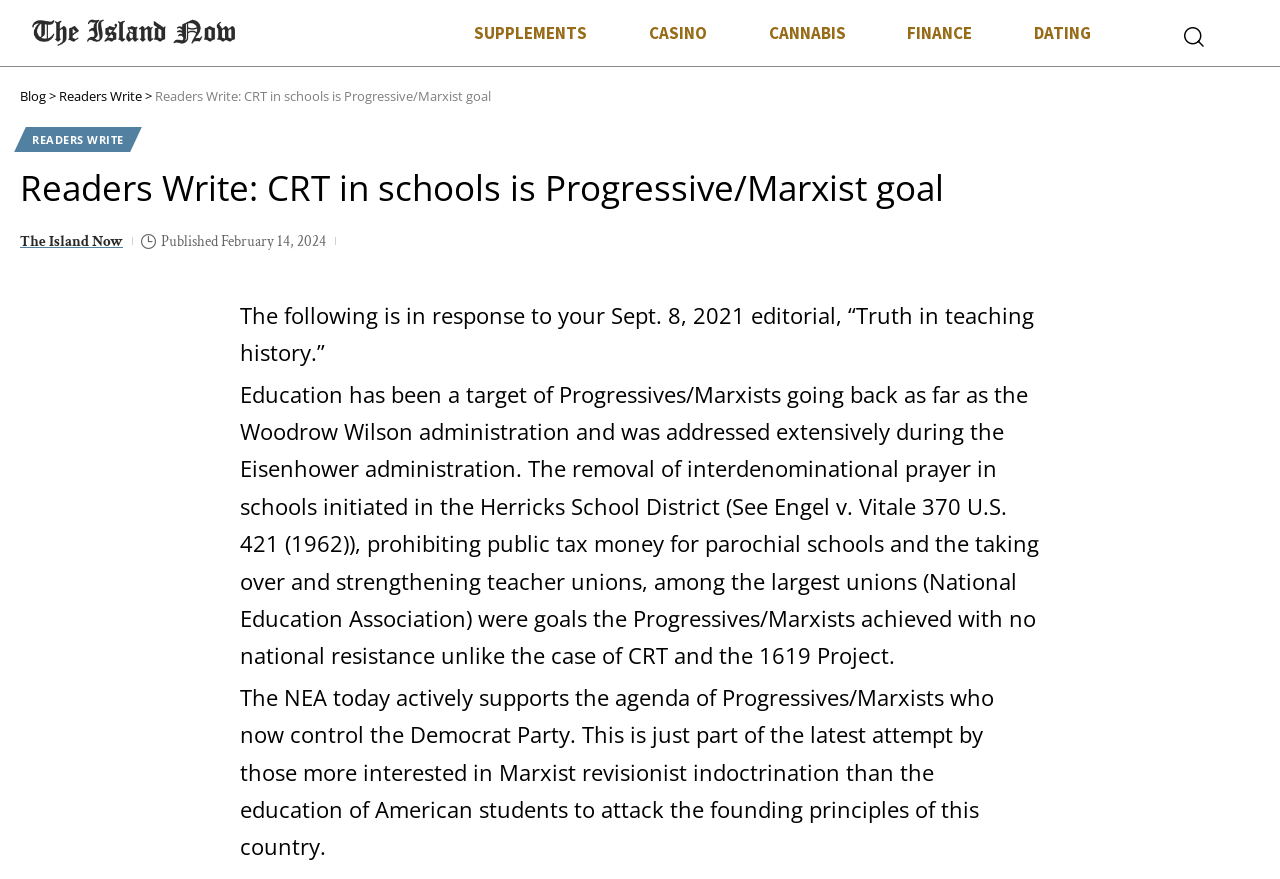Determine the bounding box coordinates for the clickable element to execute this instruction: "Click on the 'CASINO' link". Provide the coordinates as four float numbers between 0 and 1, i.e., [left, top, right, bottom].

[0.483, 0.011, 0.576, 0.064]